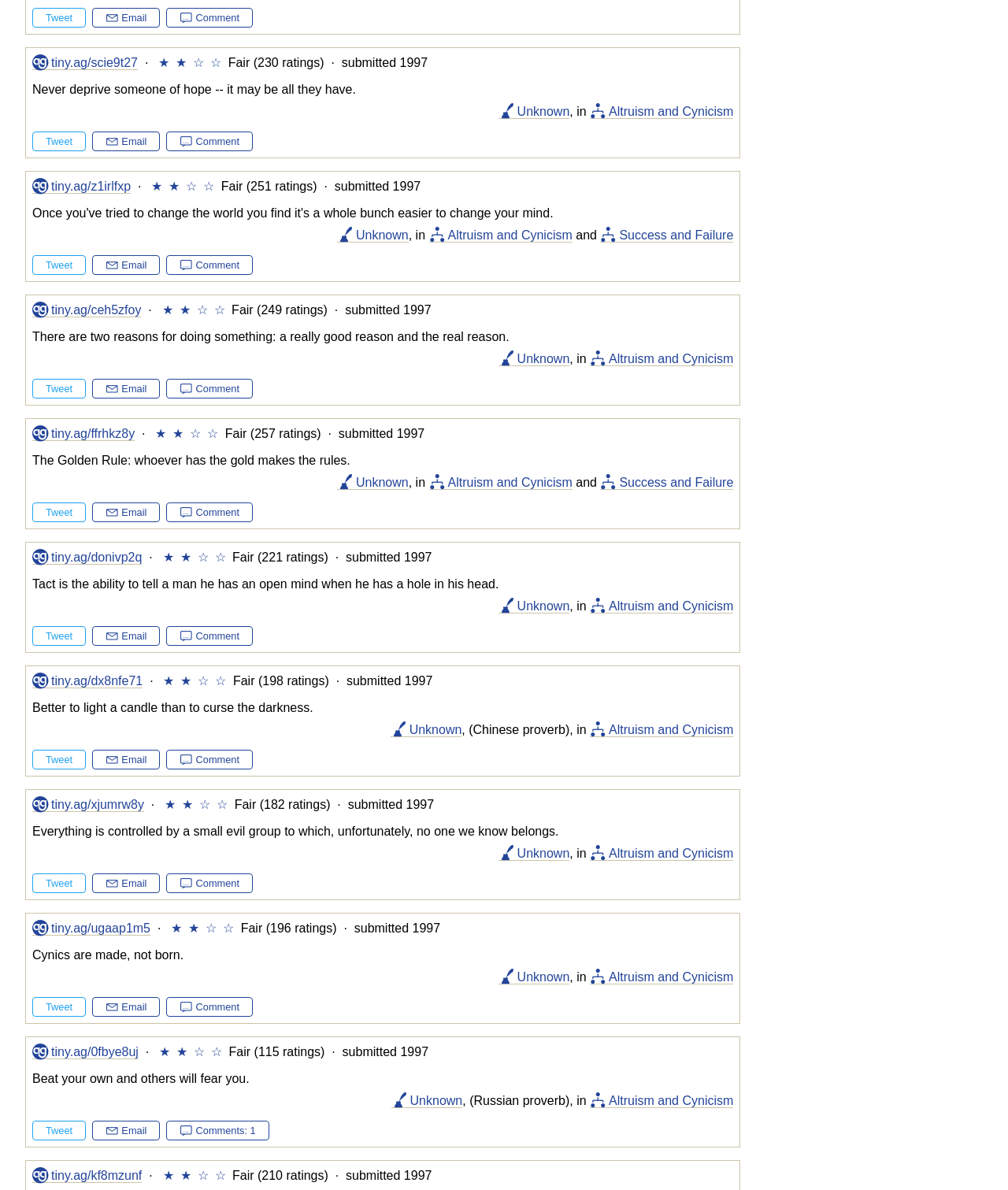Highlight the bounding box of the UI element that corresponds to this description: "Comment".

[0.165, 0.734, 0.251, 0.75]